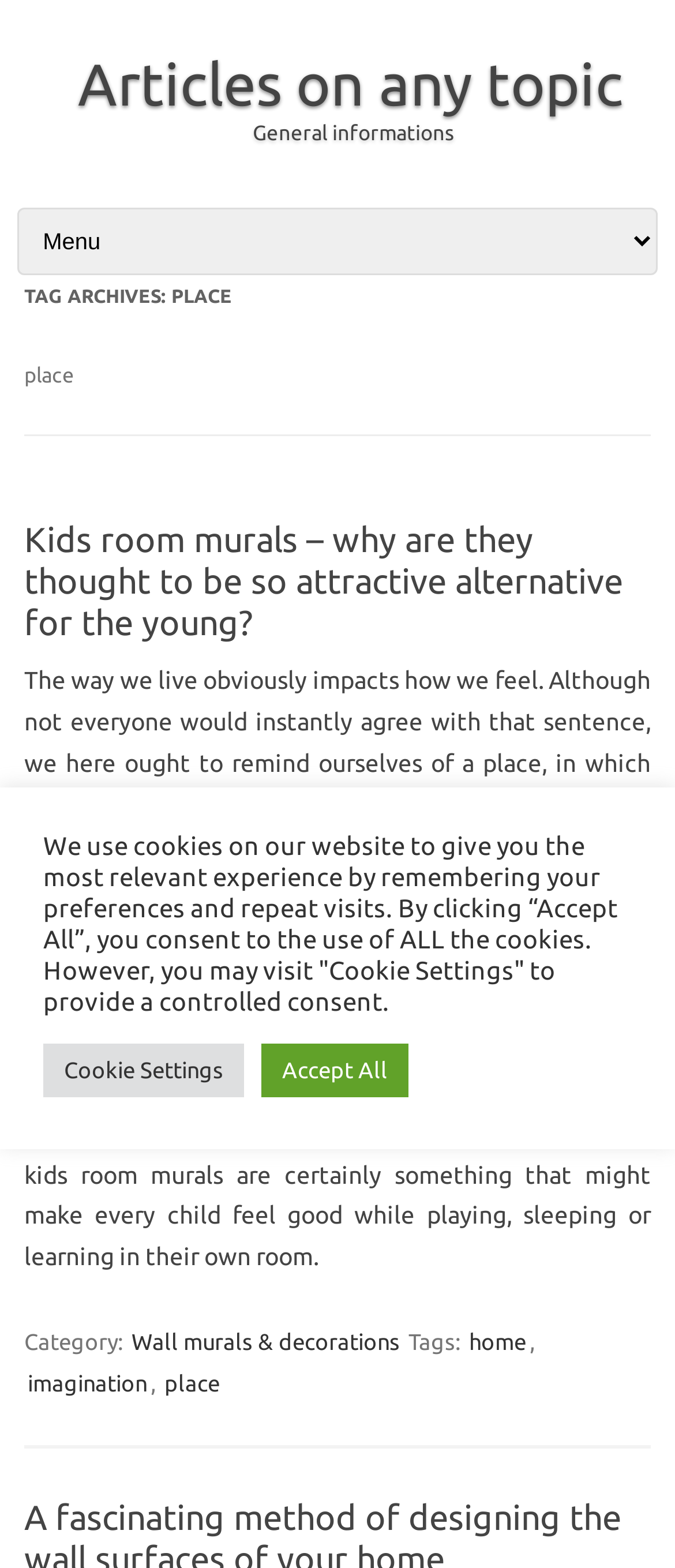What is the relation between the way a room looks and how we feel?
Could you answer the question with a detailed and thorough explanation?

I found the relation between the way a room looks and how we feel by reading the article content, which says that the way we live obviously impacts how we feel, and that caring about the way a room looks is really meaningful, as it may help us obtain more pleasure from every second spent there.